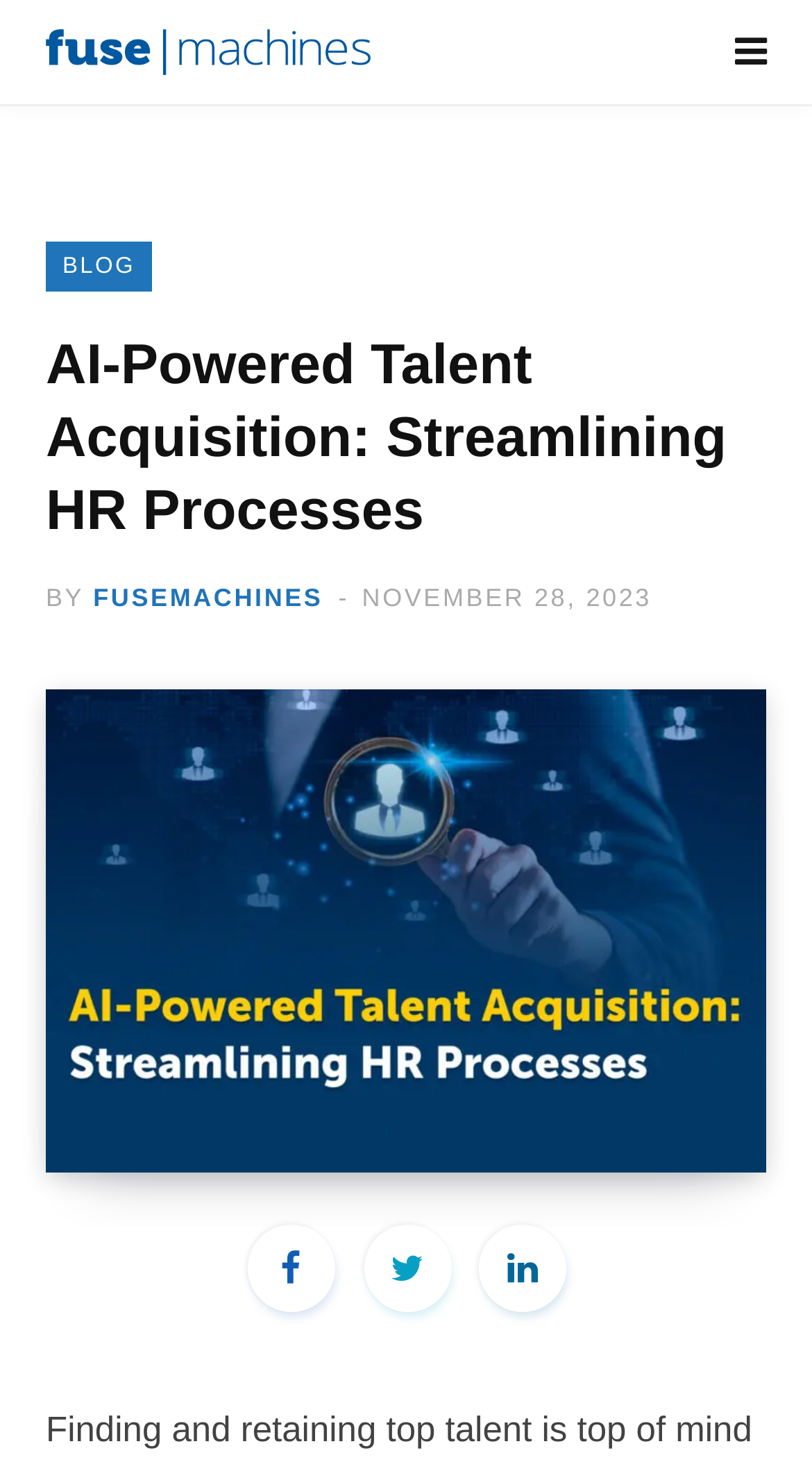Please specify the bounding box coordinates of the clickable region necessary for completing the following instruction: "view the article about AI-Powered talent Acquisition". The coordinates must consist of four float numbers between 0 and 1, i.e., [left, top, right, bottom].

[0.056, 0.467, 0.944, 0.793]